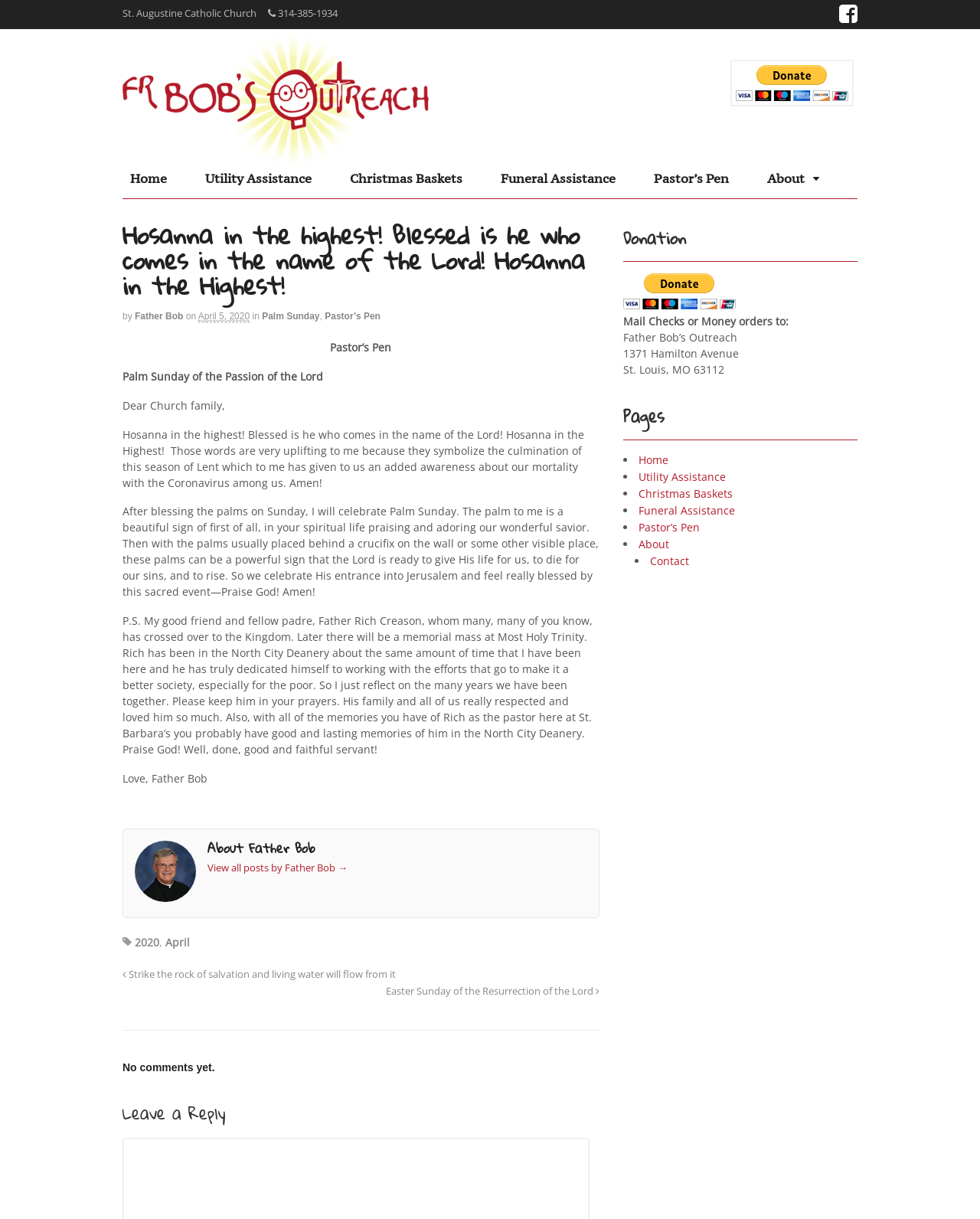What is the phone number of St. Augustine Catholic Church?
Based on the image, give a one-word or short phrase answer.

314-385-1934